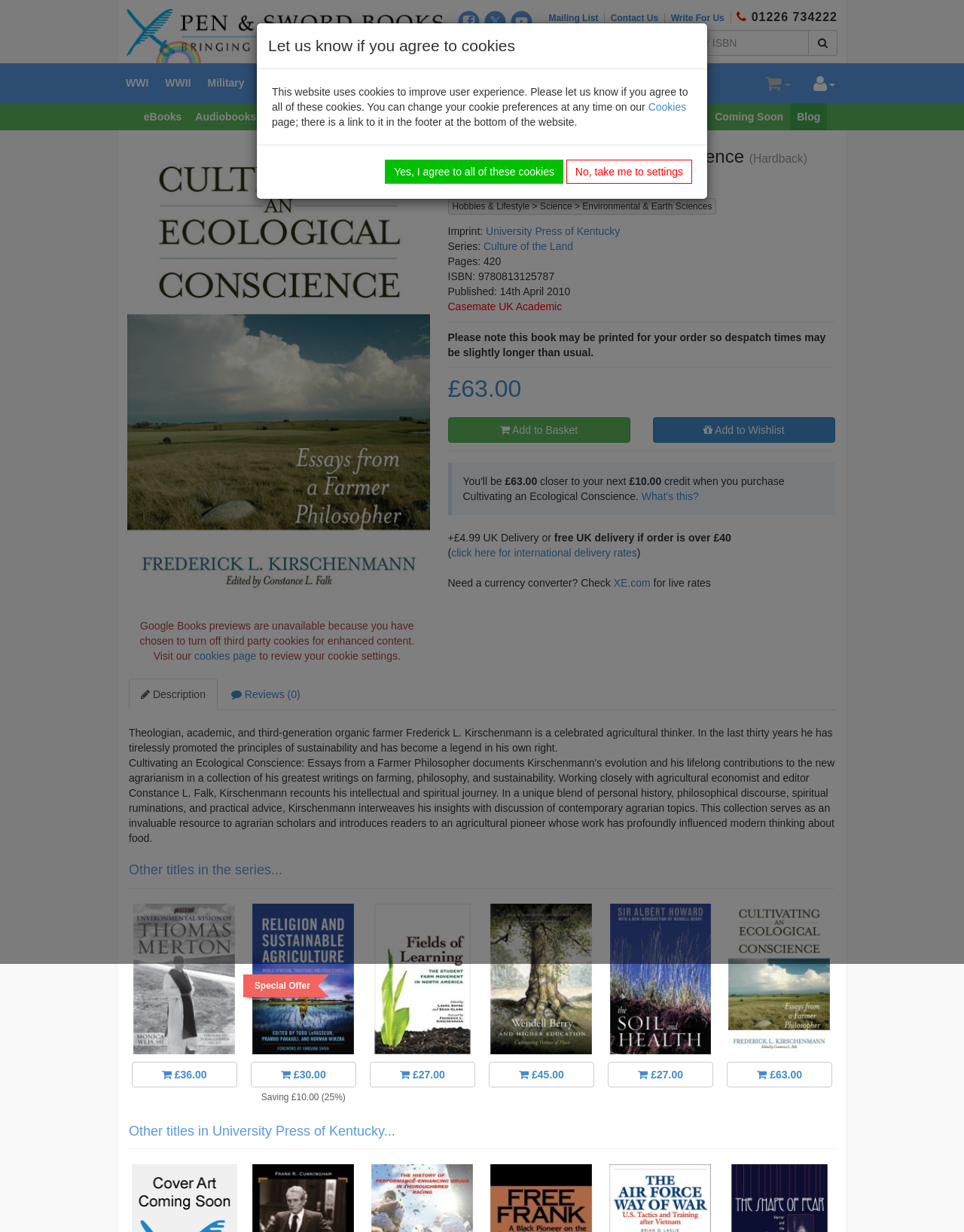Identify the bounding box coordinates for the element you need to click to achieve the following task: "Contact Us". Provide the bounding box coordinates as four float numbers between 0 and 1, in the form [left, top, right, bottom].

[0.633, 0.01, 0.69, 0.019]